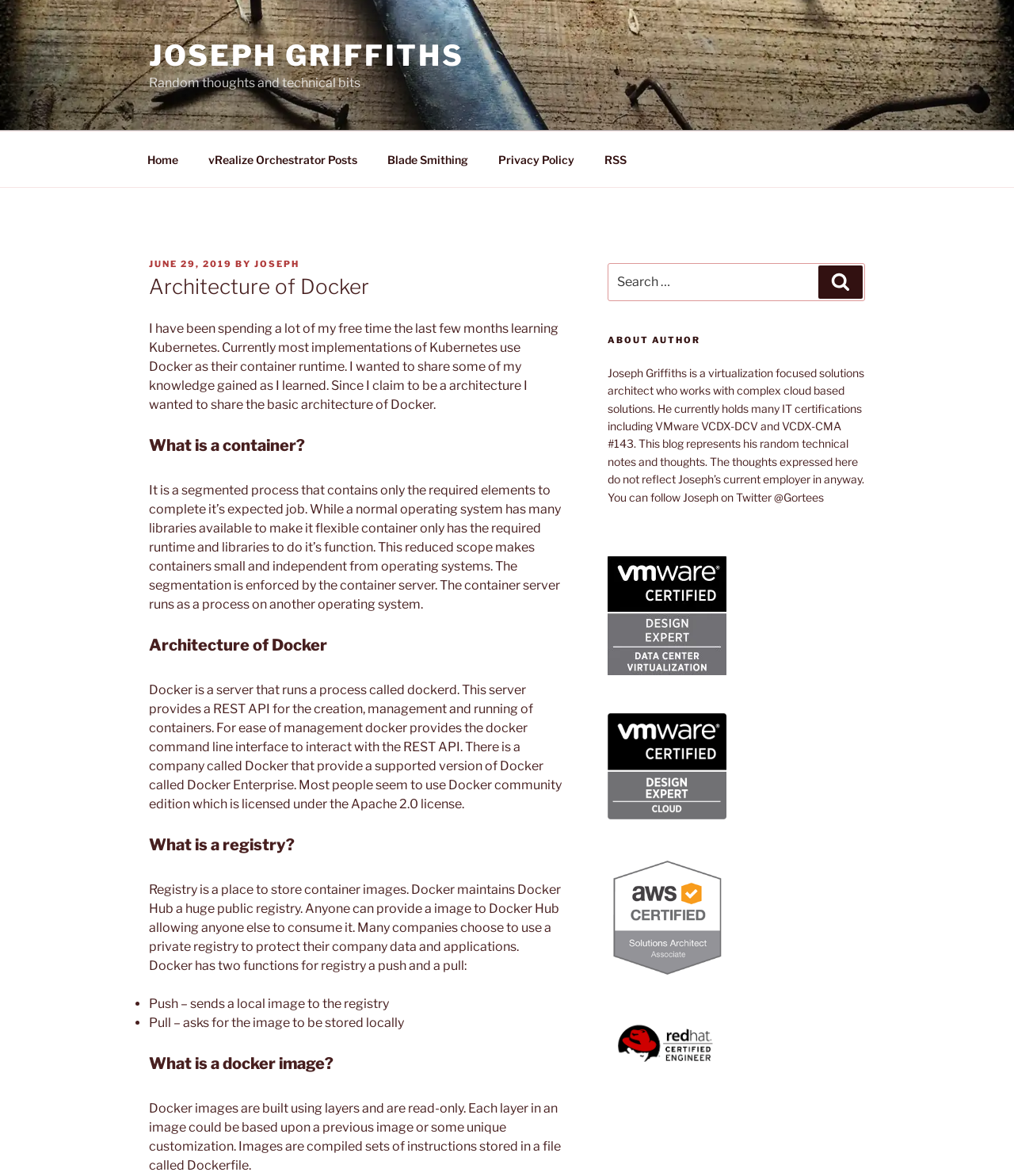Determine the bounding box of the UI element mentioned here: "June 29, 2019June 29, 2019". The coordinates must be in the format [left, top, right, bottom] with values ranging from 0 to 1.

[0.147, 0.22, 0.229, 0.229]